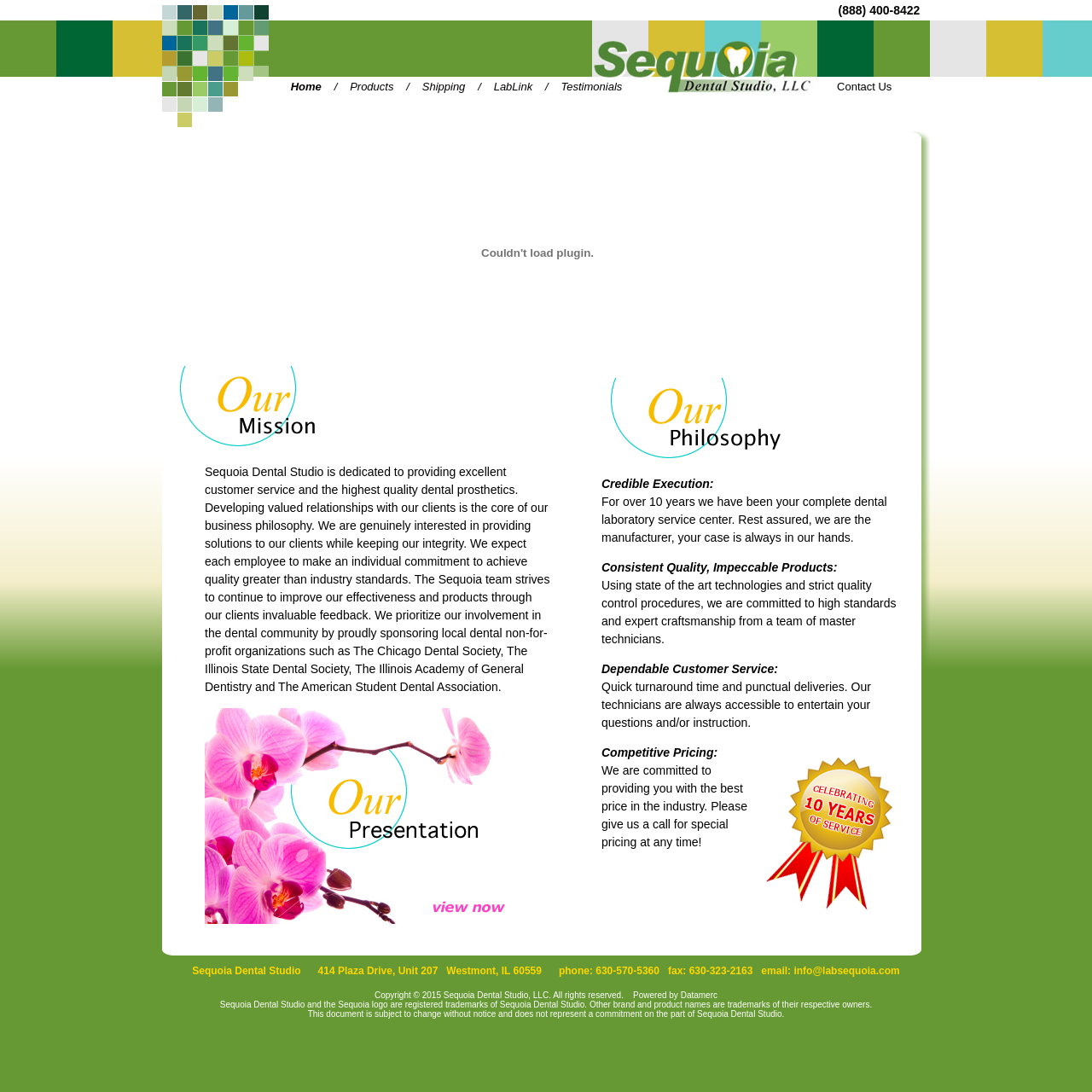Can you show the bounding box coordinates of the region to click on to complete the task described in the instruction: "Call the phone number"?

[0.246, 0.003, 0.852, 0.019]